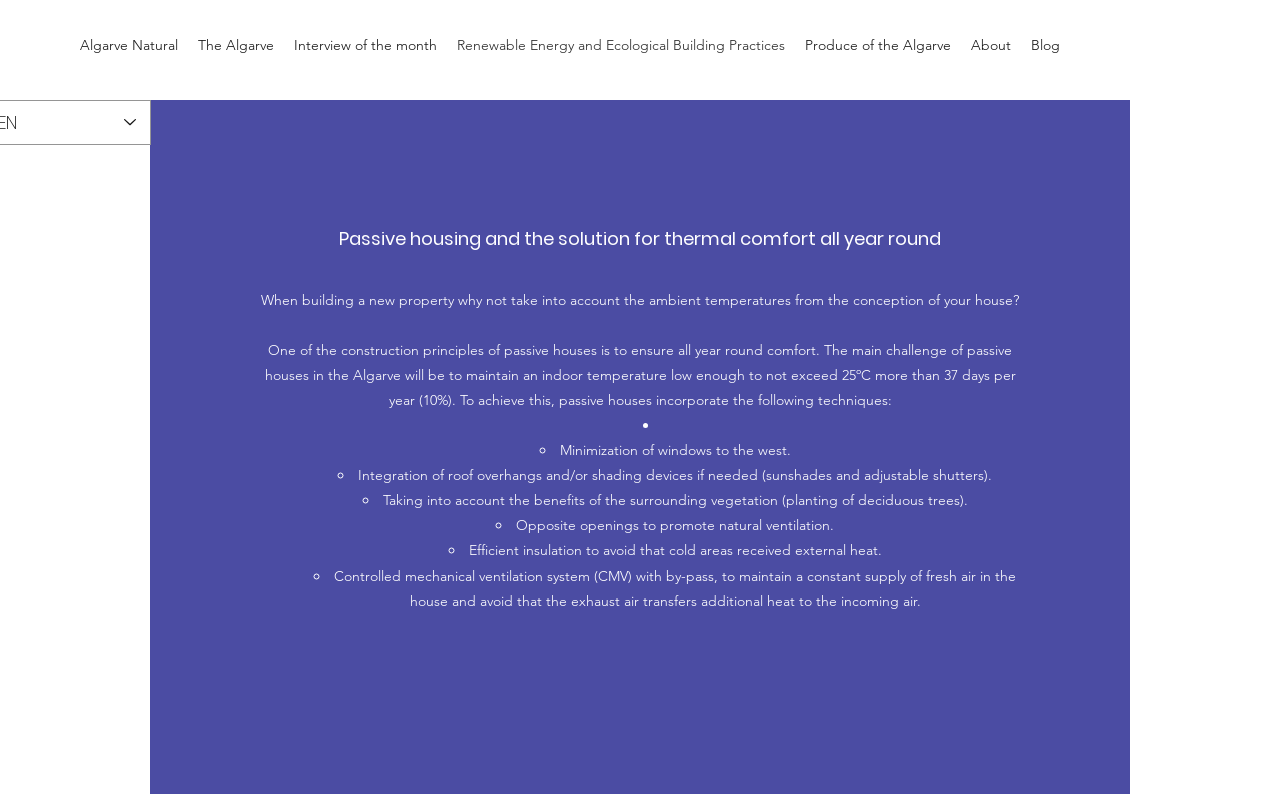Using the information in the image, could you please answer the following question in detail:
What is the challenge of passive houses in the Algarve region?

The webpage states that the main challenge of passive houses in the Algarve region is to maintain an indoor temperature low enough to not exceed 25ºC more than 37 days per year (10%).